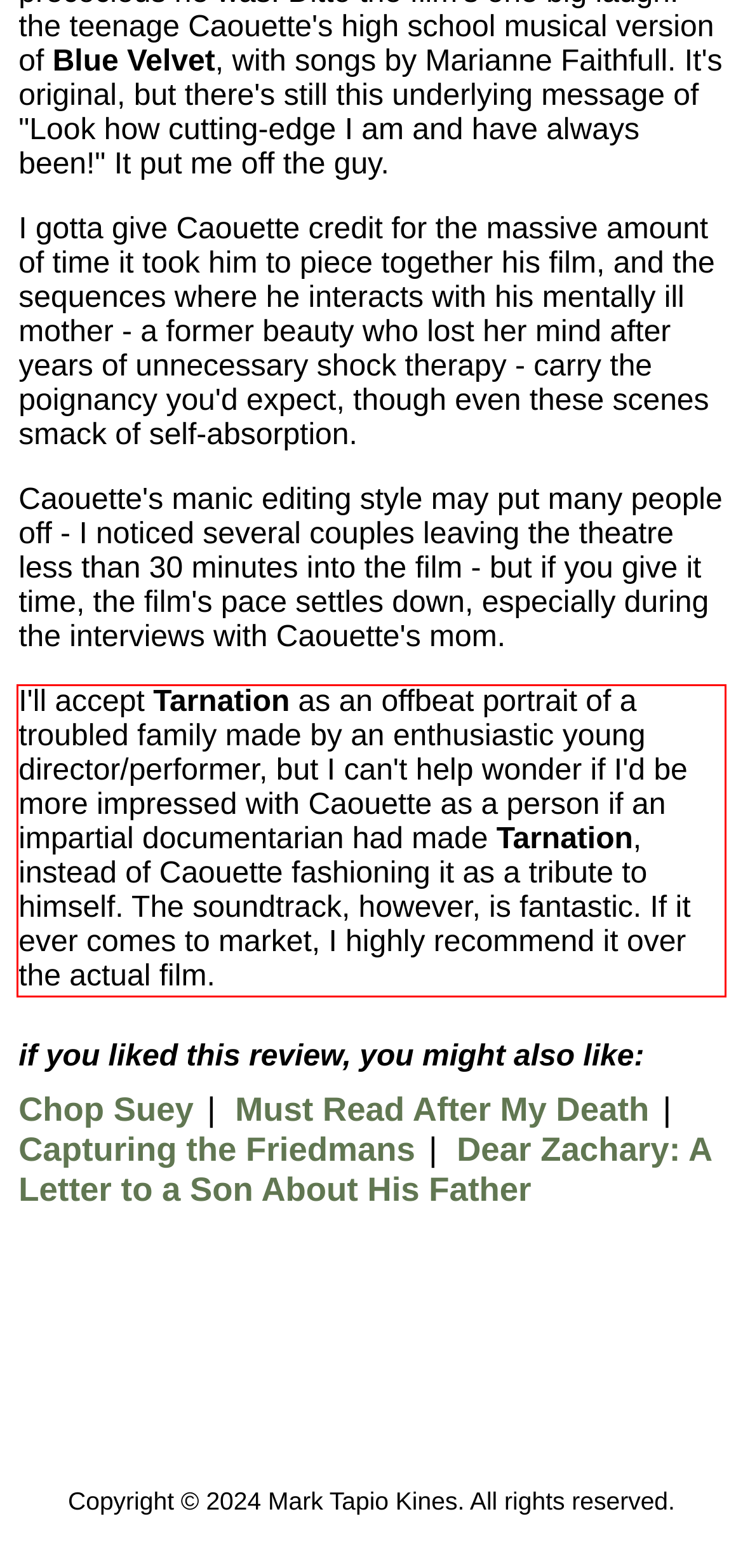You are given a screenshot with a red rectangle. Identify and extract the text within this red bounding box using OCR.

I'll accept Tarnation as an offbeat portrait of a troubled family made by an enthusiastic young director/performer, but I can't help wonder if I'd be more impressed with Caouette as a person if an impartial documentarian had made Tarnation, instead of Caouette fashioning it as a tribute to himself. The soundtrack, however, is fantastic. If it ever comes to market, I highly recommend it over the actual film.